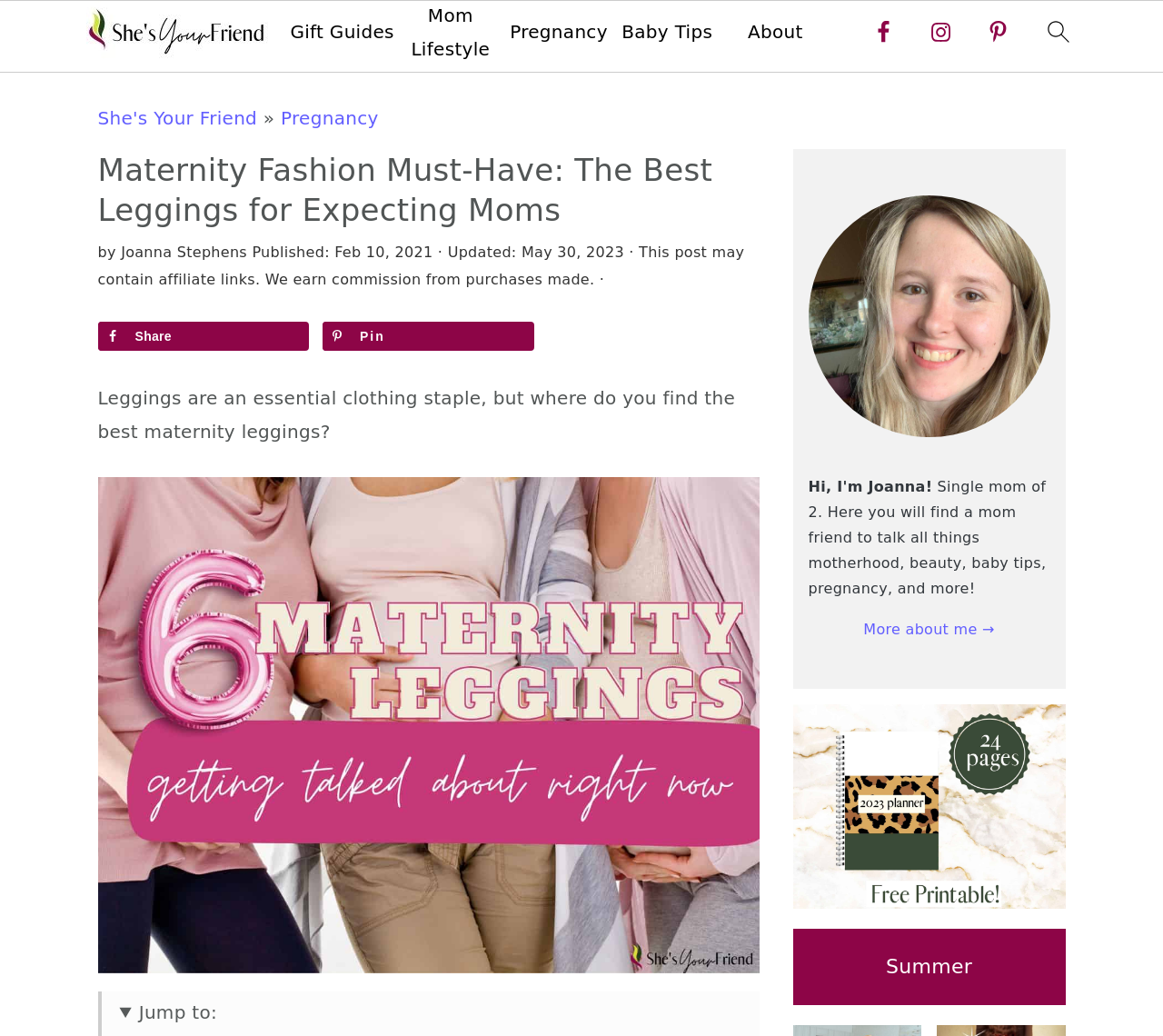Please determine the bounding box coordinates of the element to click on in order to accomplish the following task: "Quick view Corsair Void RGB Elite Wireless Premium Gaming Headset with 7.1 Surround Sound". Ensure the coordinates are four float numbers ranging from 0 to 1, i.e., [left, top, right, bottom].

None